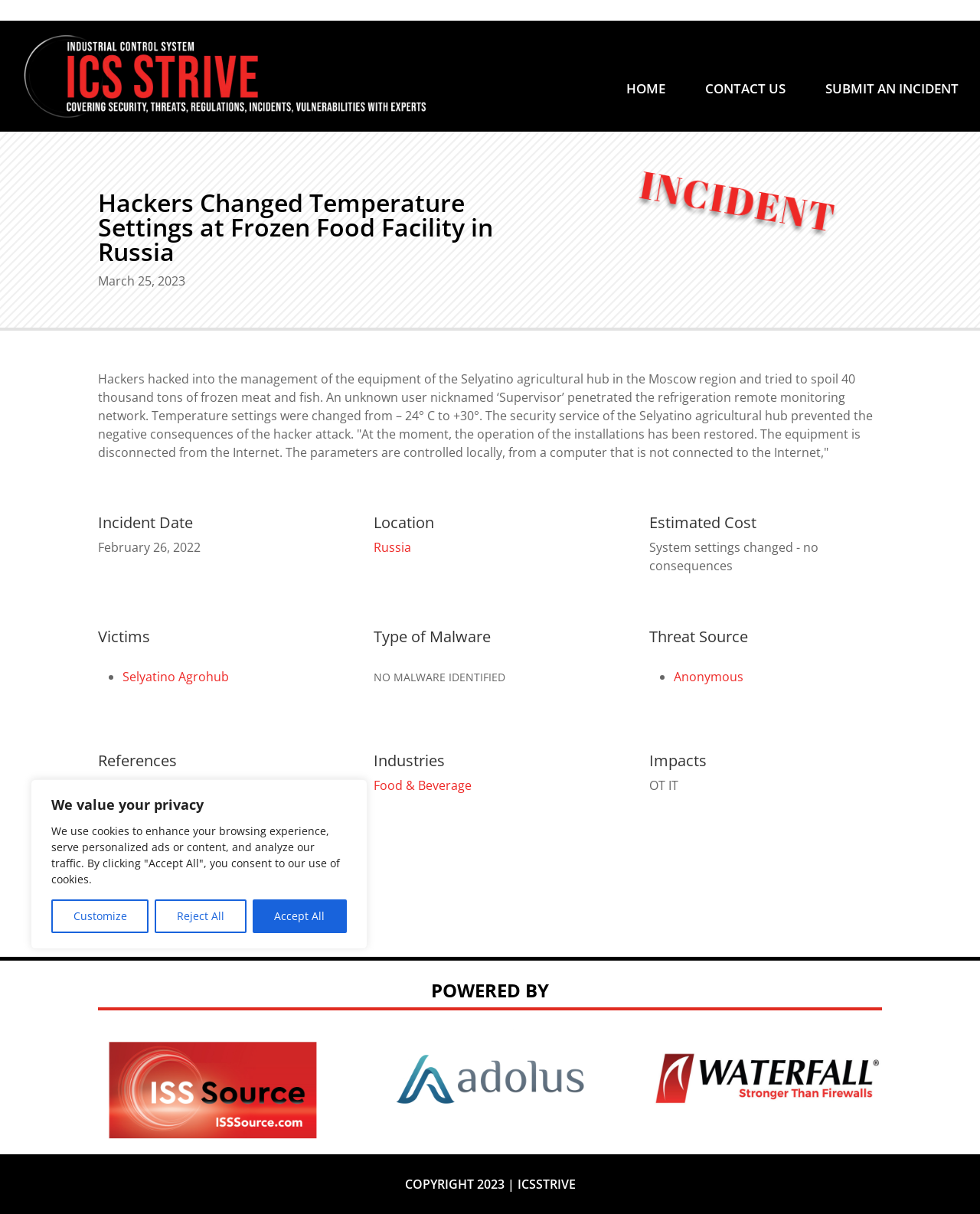Find the bounding box coordinates for the area that should be clicked to accomplish the instruction: "View biOrb HALO Aquaria product details".

None